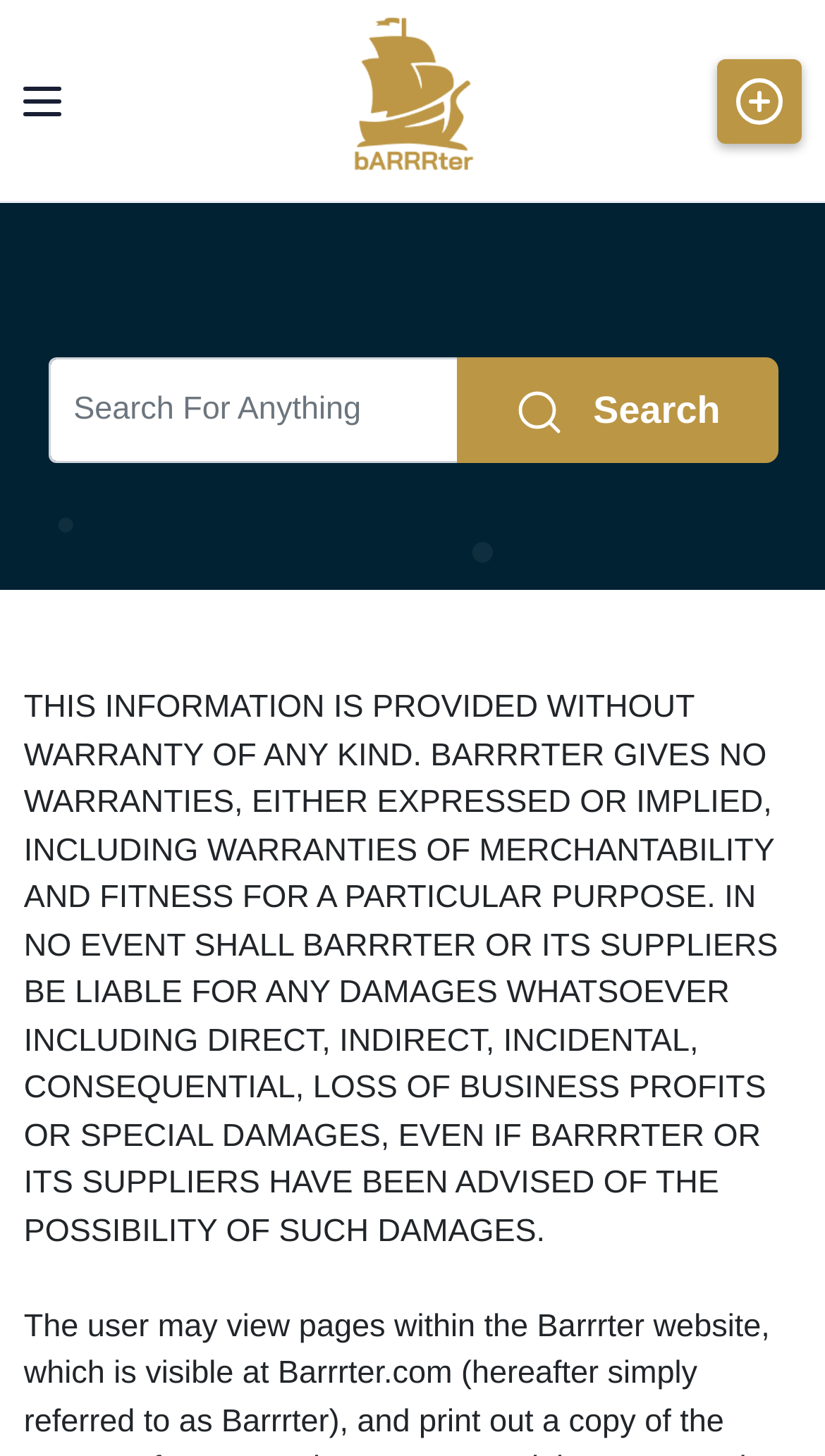Please find the bounding box for the UI element described by: "Search".

[0.555, 0.245, 0.942, 0.318]